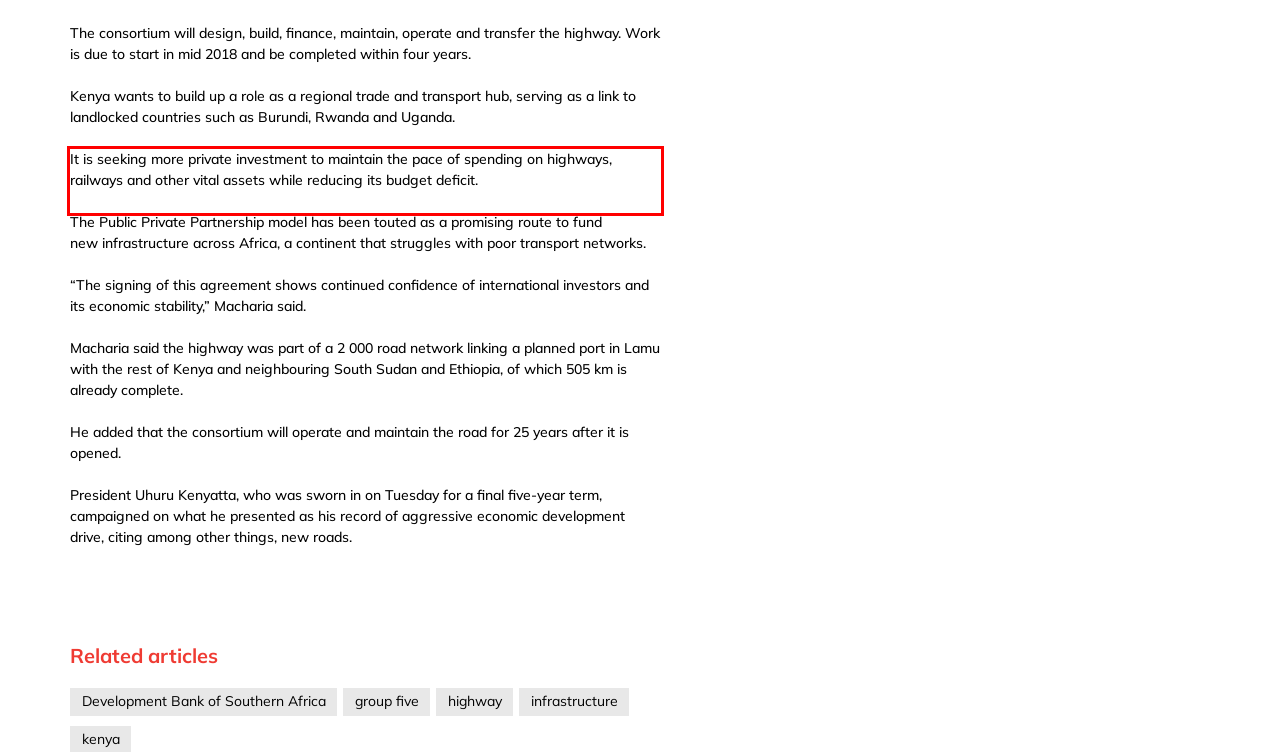Please analyze the screenshot of a webpage and extract the text content within the red bounding box using OCR.

It is seeking more private investment to maintain the pace of spending on highways, railways and other vital assets while reducing its budget deficit.